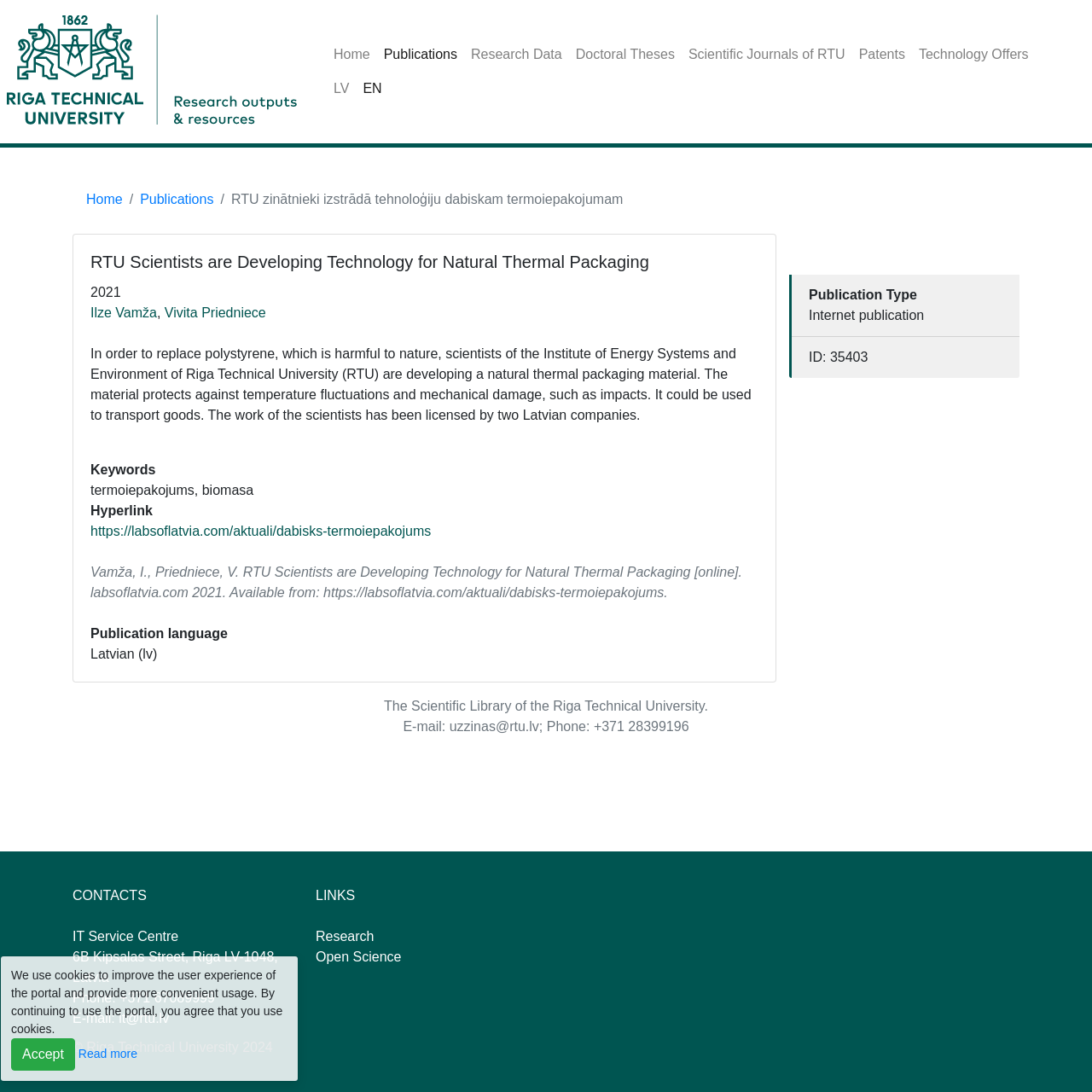Generate a thorough explanation of the webpage's elements.

The webpage is about the "RTU Research Outputs & Resources" and provides information about various research-related topics. At the top-left corner, there is a logo image, and next to it, there are several links to different sections, including "Home", "Publications", "Research Data", "Doctoral Theses", "Scientific Journals of RTU", "Patents", and "Technology Offers". Below these links, there is a navigation breadcrumb with links to "Home" and "Publications".

The main content of the webpage is about a research publication titled "RTU Scientists are Developing Technology for Natural Thermal Packaging". The title is displayed prominently, followed by the publication date "2021" and the authors' names "Ilze Vamža" and "Vivita Priedniece". The publication summary is provided, which describes the development of a natural thermal packaging material to replace polystyrene.

Below the summary, there are several sections, including "Keywords" with terms like "termoiepakojums" and "biomasa", and a "Hyperlink" section with a link to the publication. There is also a section with publication details, including the publication language "Latvian (lv)" and the publication type "Internet publication".

On the right side of the webpage, there are several sections, including "Publication language", "Publication Type", and "ID" with the ID number "35403". Below these sections, there is a section with contact information for the Scientific Library of the Riga Technical University, including an email address and phone number.

At the bottom of the webpage, there are several links to other sections, including "CONTACTS", "IT Service Centre", and "LINKS" with links to "Research" and "Open Science". There is also a copyright notice "© Riga Technical University" with the year "2024". Finally, there is a message about the use of cookies on the portal, with an "Accept" button and a "Read more" link.